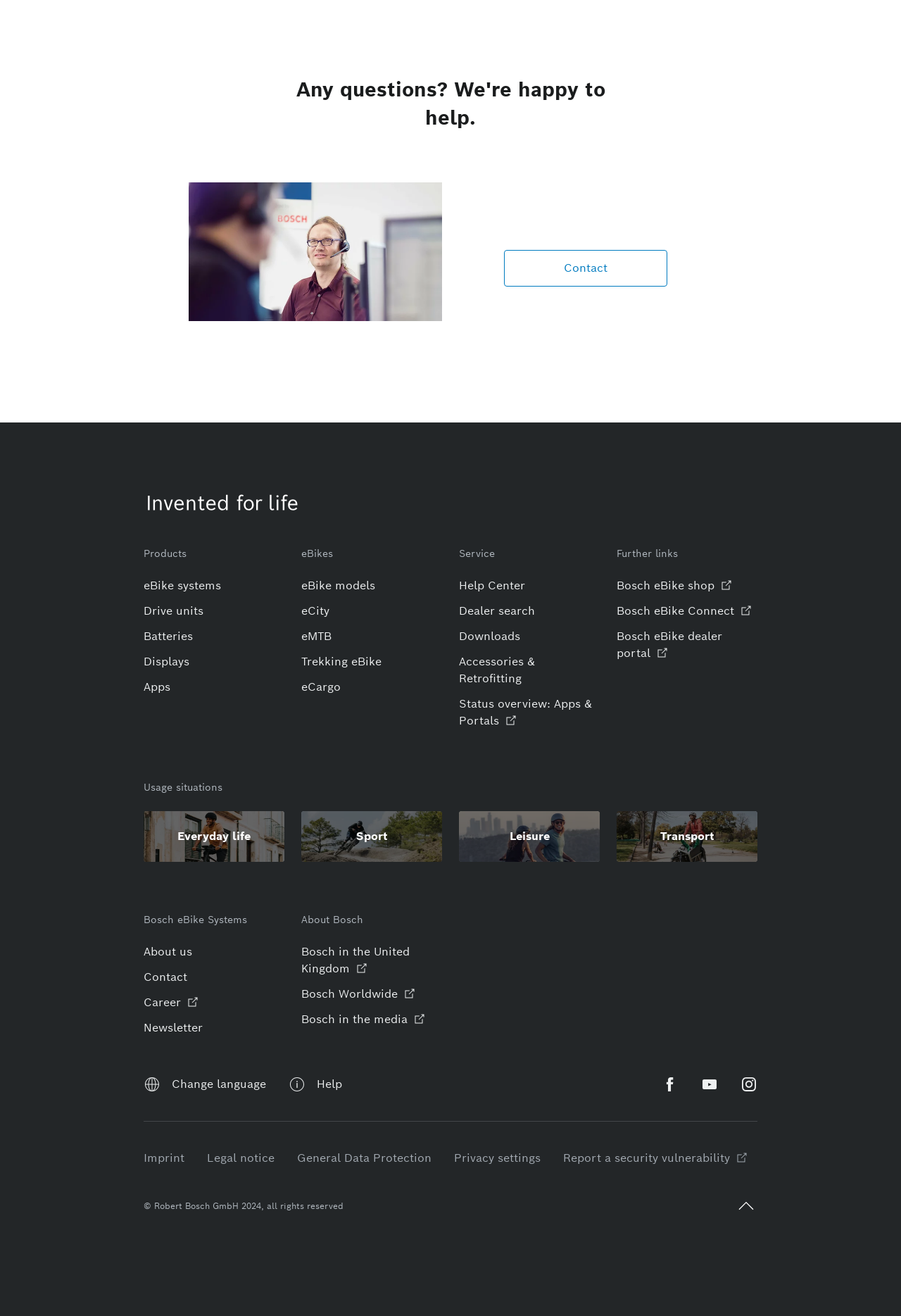What is the purpose of the 'Help Center' link?
Please answer the question as detailed as possible.

The 'Help Center' link is likely intended to provide users with assistance or support related to eBike Systems, as it is placed under the 'Service' section and has a descriptive text 'Any questions? We're happy to help.' above it.